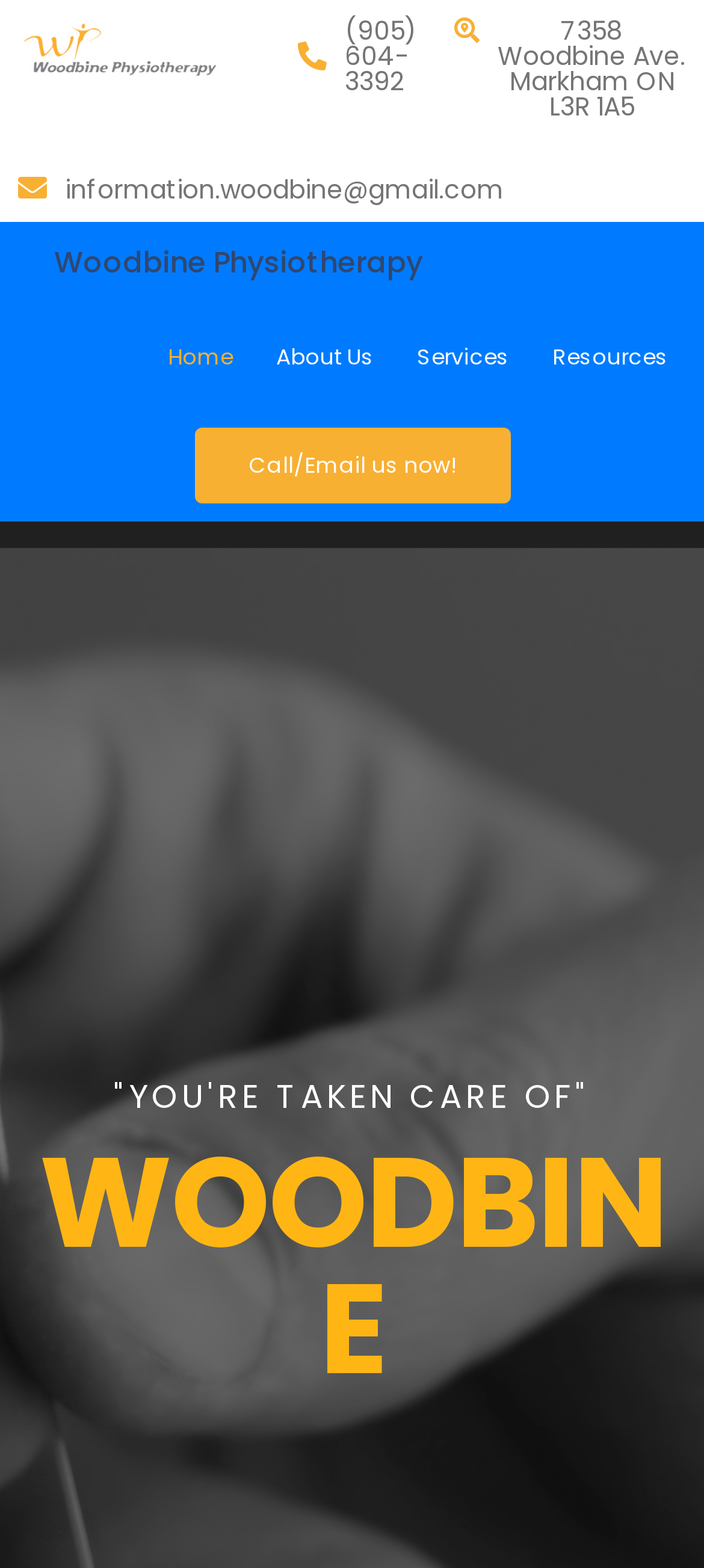What is the address of Woodbine Physiotherapy?
Based on the content of the image, thoroughly explain and answer the question.

I found the address by examining the top section of the webpage, where the contact information is typically displayed. The address is written in a static text element with the coordinates [0.707, 0.008, 0.974, 0.079].